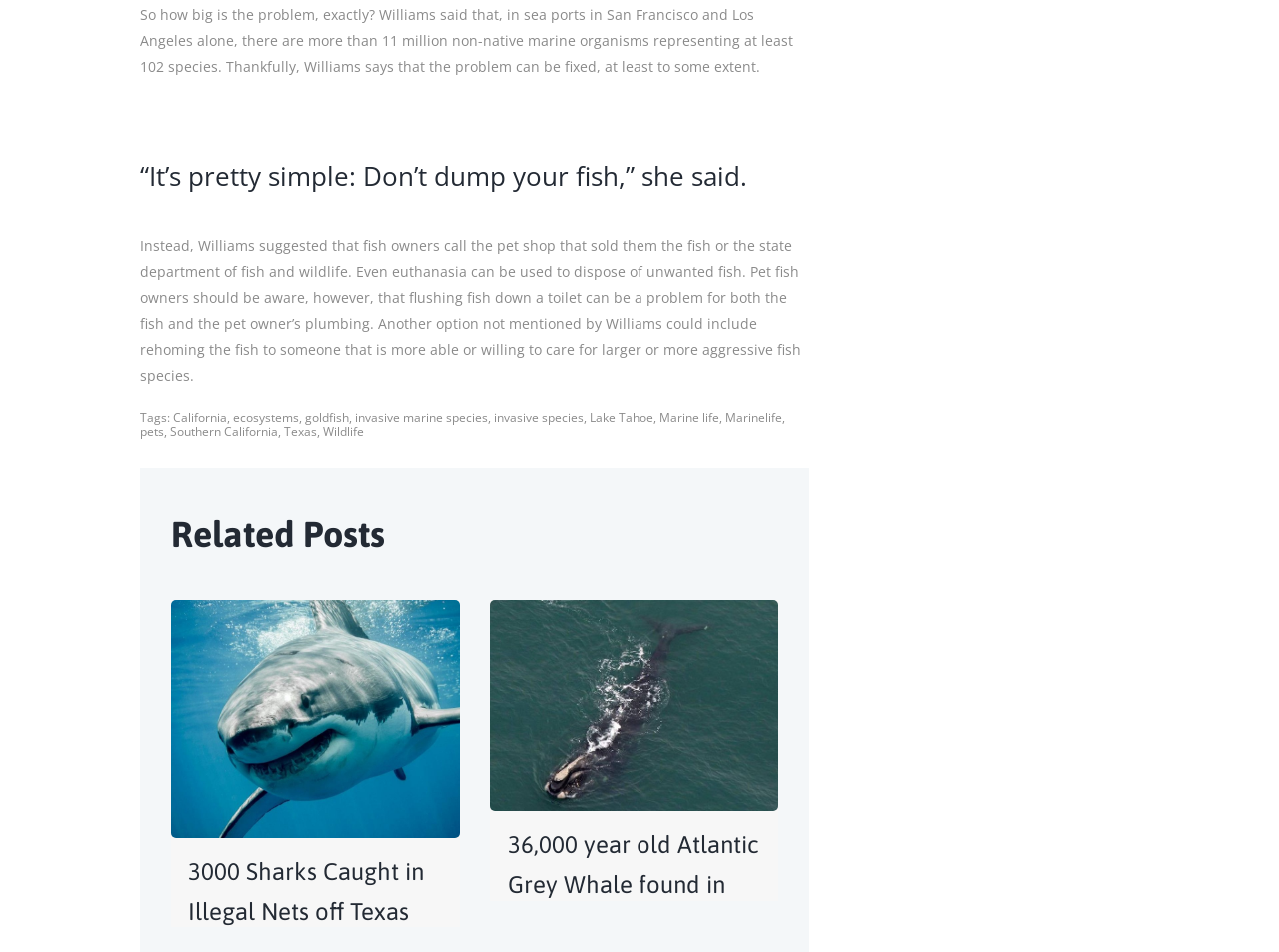Please identify the bounding box coordinates of the region to click in order to complete the task: "Click on the link about California". The coordinates must be four float numbers between 0 and 1, specified as [left, top, right, bottom].

[0.135, 0.429, 0.177, 0.446]